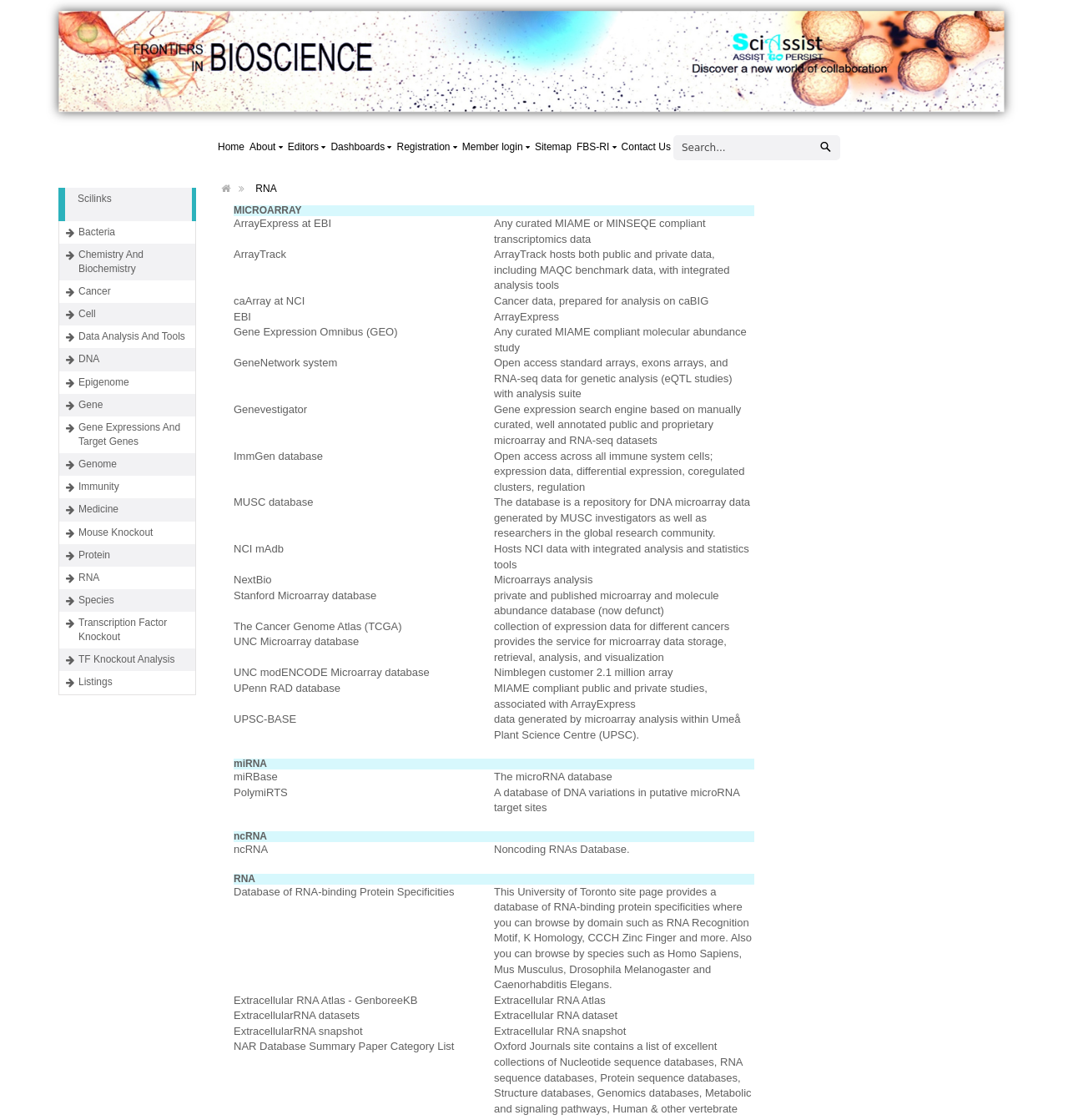Locate the UI element that matches the description The Cancer Genome Atlas (TCGA) in the webpage screenshot. Return the bounding box coordinates in the format (top-left x, top-left y, bottom-right x, bottom-right y), with values ranging from 0 to 1.

[0.219, 0.553, 0.376, 0.565]